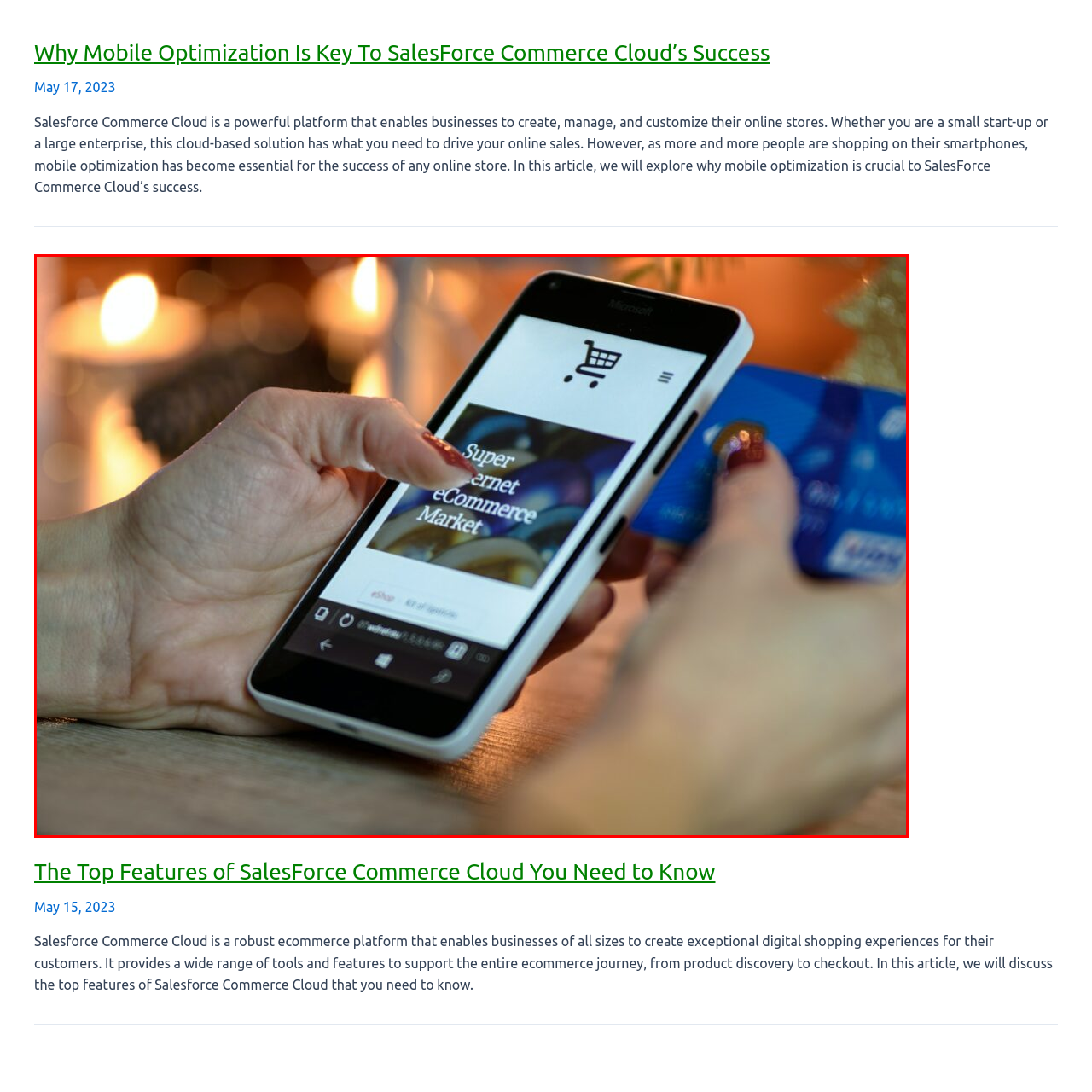Give a detailed account of the scene depicted within the red boundary.

In this engaging image, a close-up view captures a person's hand navigating a smartphone, which features a sleek, modern design in white. The screen displays a vibrant online shopping interface that reads "Super Internet eCommerce Market." In the forefront, the hand confidently holds a blue payment card, ready for a purchase. The warm and inviting background, subtly illuminated by candlelight, enhances the sense of a comfortable shopping experience. This visual embodies the essential role of mobile optimization in contemporary online commerce, highlighting how easy it is for consumers to shop on-the-go with platforms like Salesforce Commerce Cloud.